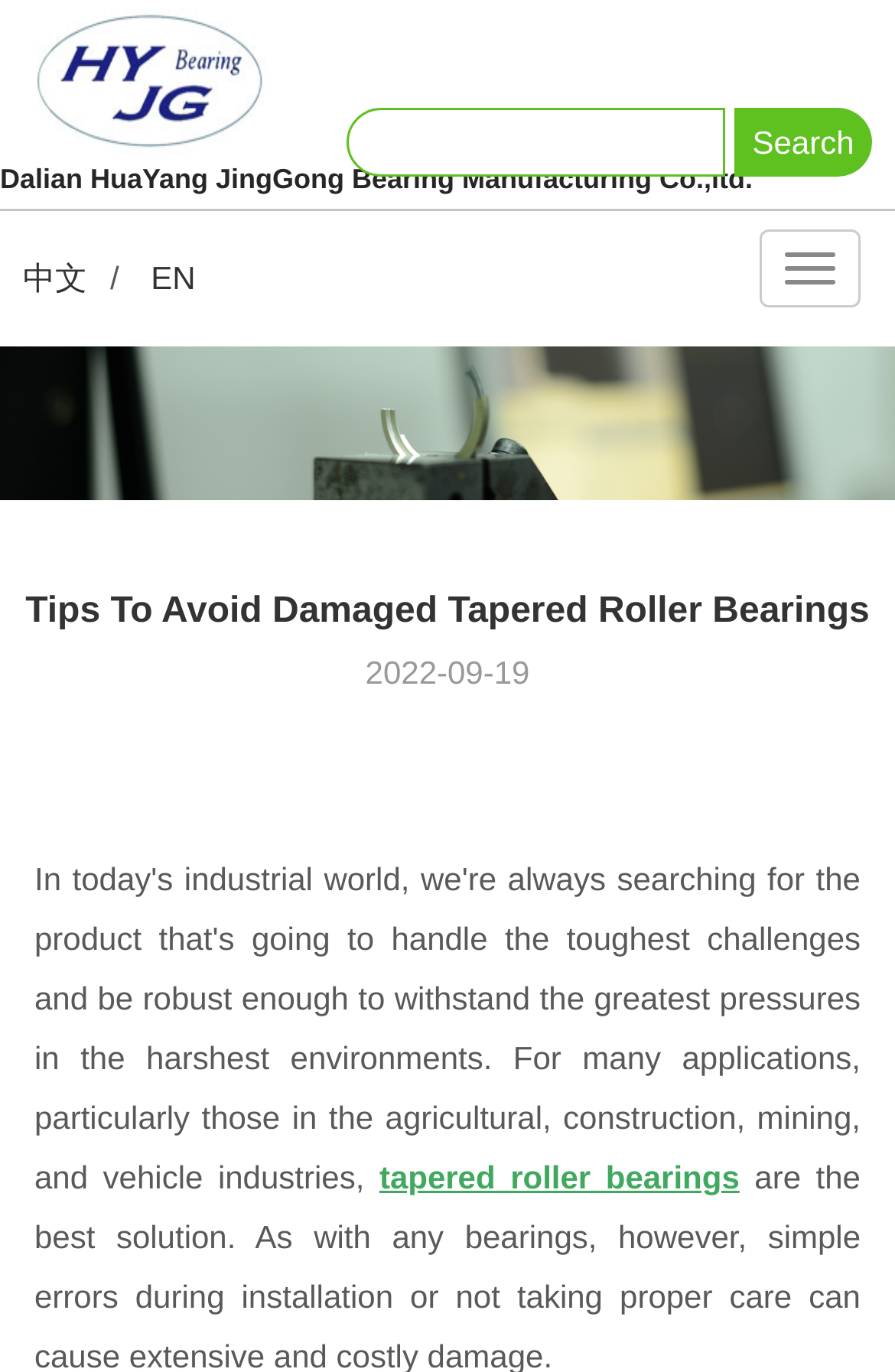Produce an elaborate caption capturing the essence of the webpage.

The webpage is about Dalian Huayang Precision Bearing Manufacture Co., Ltd., a leading China bearing manufacturer. At the top left corner, there is a logo image of the company, accompanied by a link with the company's name. Below the logo, there is a heading with the same company name. 

To the right of the company name, there is a search button and a textbox, allowing users to search for specific information. Above the search button, there are language options, including "中文" (Chinese) and "EN" (English), separated by a slash. 

On the top right corner, there is an expanded button, but its purpose is unclear. 

The main content of the webpage is an article titled "Tips To Avoid Damaged Tapered Roller Bearings". The article's title is centered at the top of the main content area. Below the title, there is a date "2022-09-19" indicating when the article was published. 

The article itself is not fully described in the accessibility tree, but it appears to be a single block of text. There is a link within the article to "tapered roller bearings", which is likely a relevant topic to the article's content.